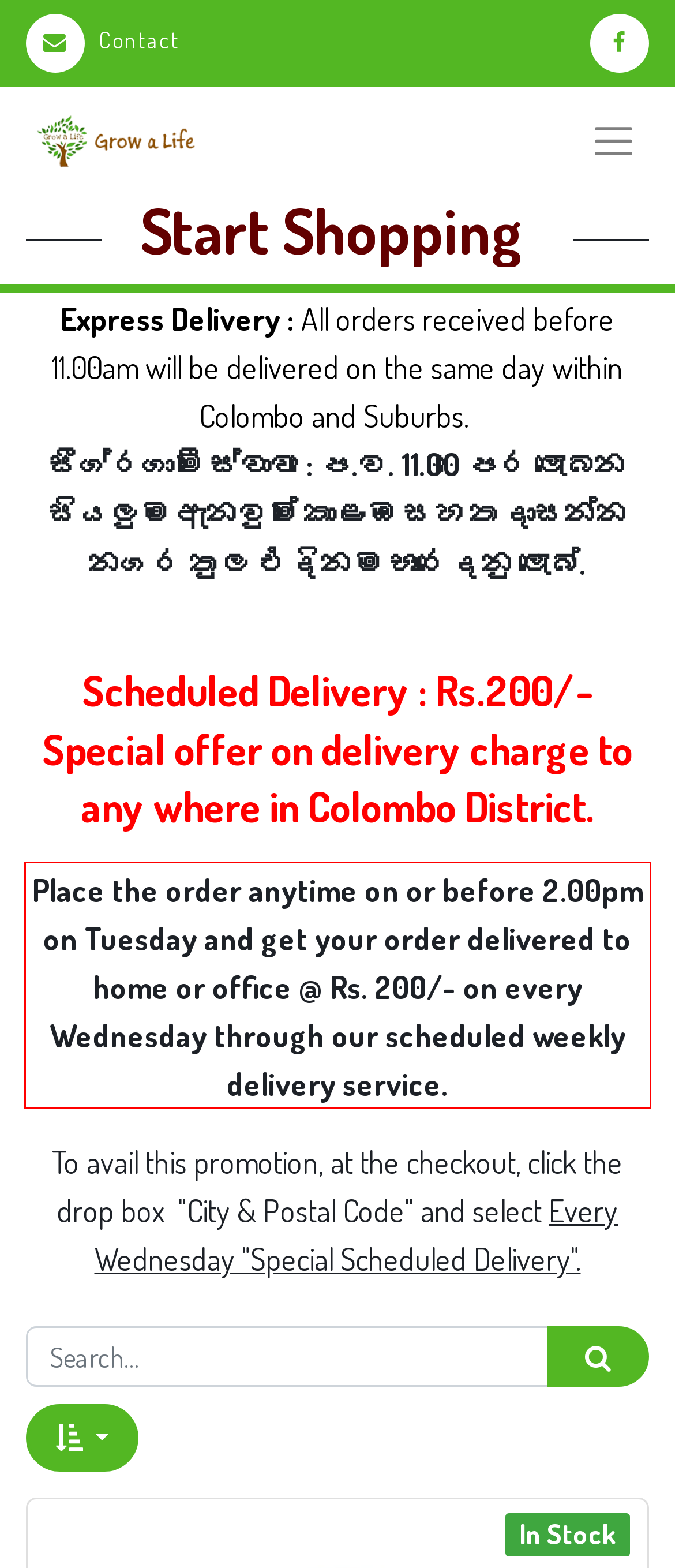Analyze the webpage screenshot and use OCR to recognize the text content in the red bounding box.

Place the order anytime on or before 2.00pm on Tuesday and get your order delivered to home or office @ Rs. 200/- on every Wednesday through our scheduled weekly delivery service.